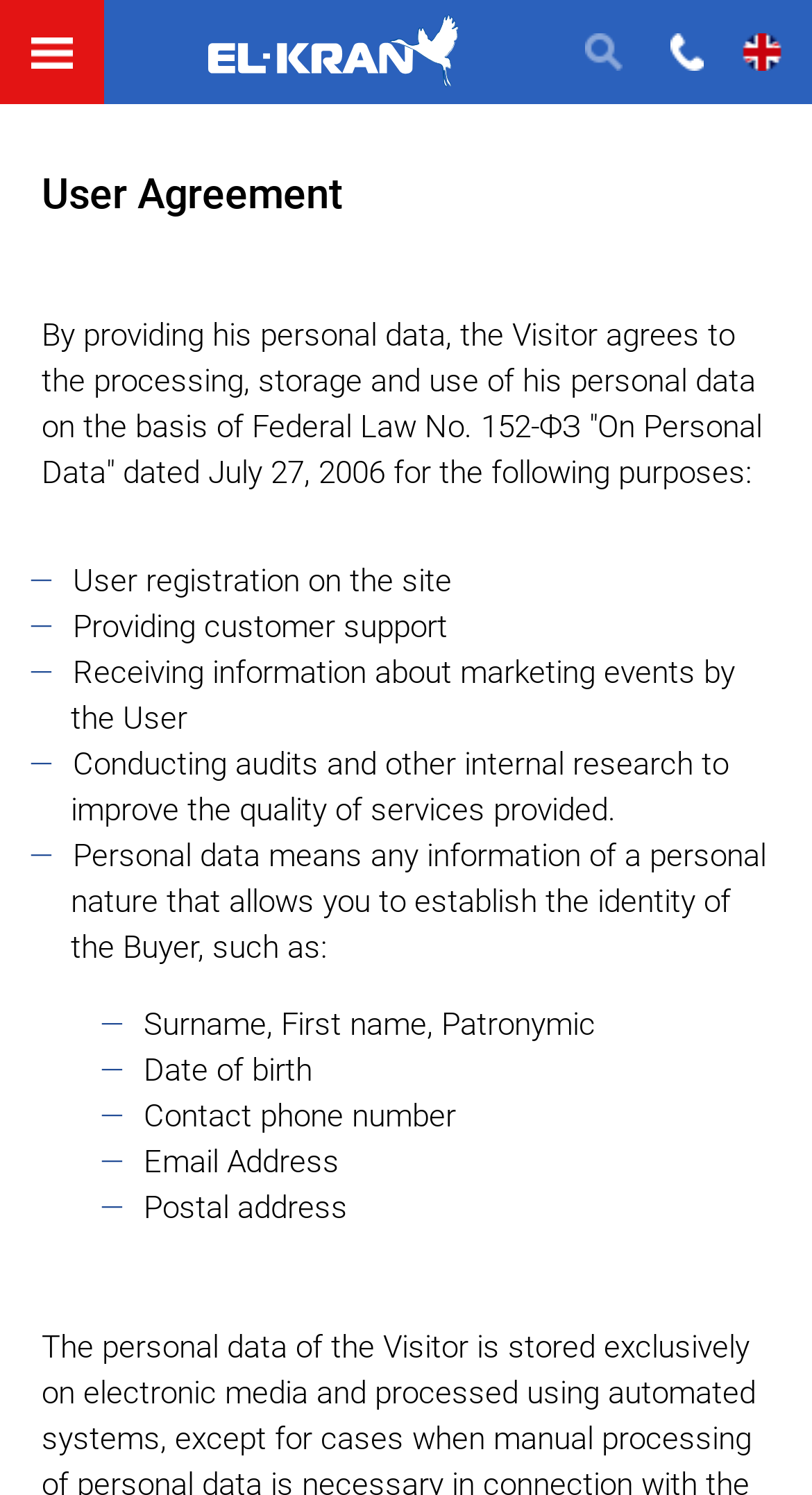What is the purpose of conducting audits?
Refer to the image and provide a concise answer in one word or phrase.

Improve quality of services